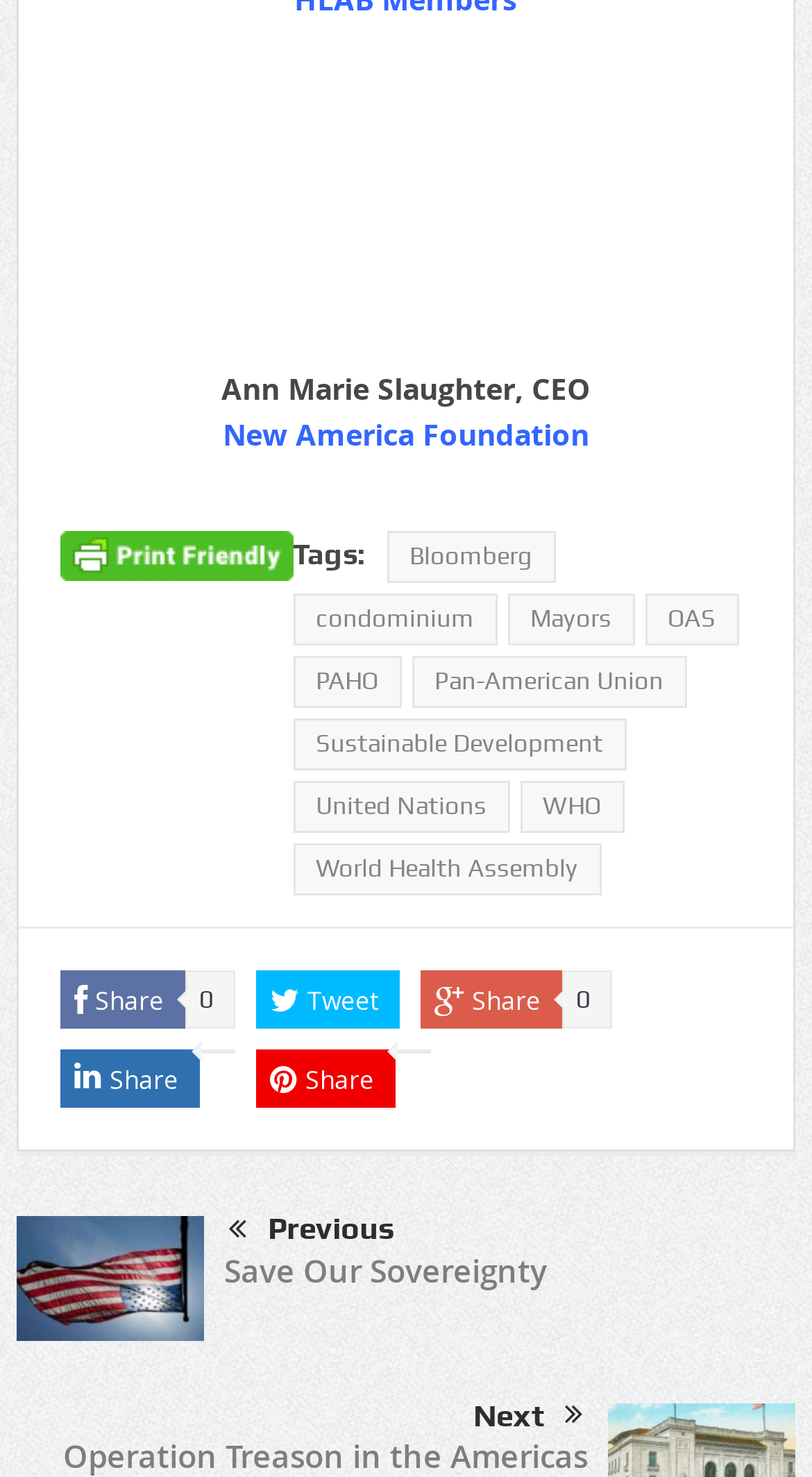What is the title of the article or page below the 'Save Our Sovereignty' link?
Provide a detailed and extensive answer to the question.

The heading element below the 'Save Our Sovereignty' link has the text 'Operation Treason in the Americas', which suggests that this is the title of the article or page.